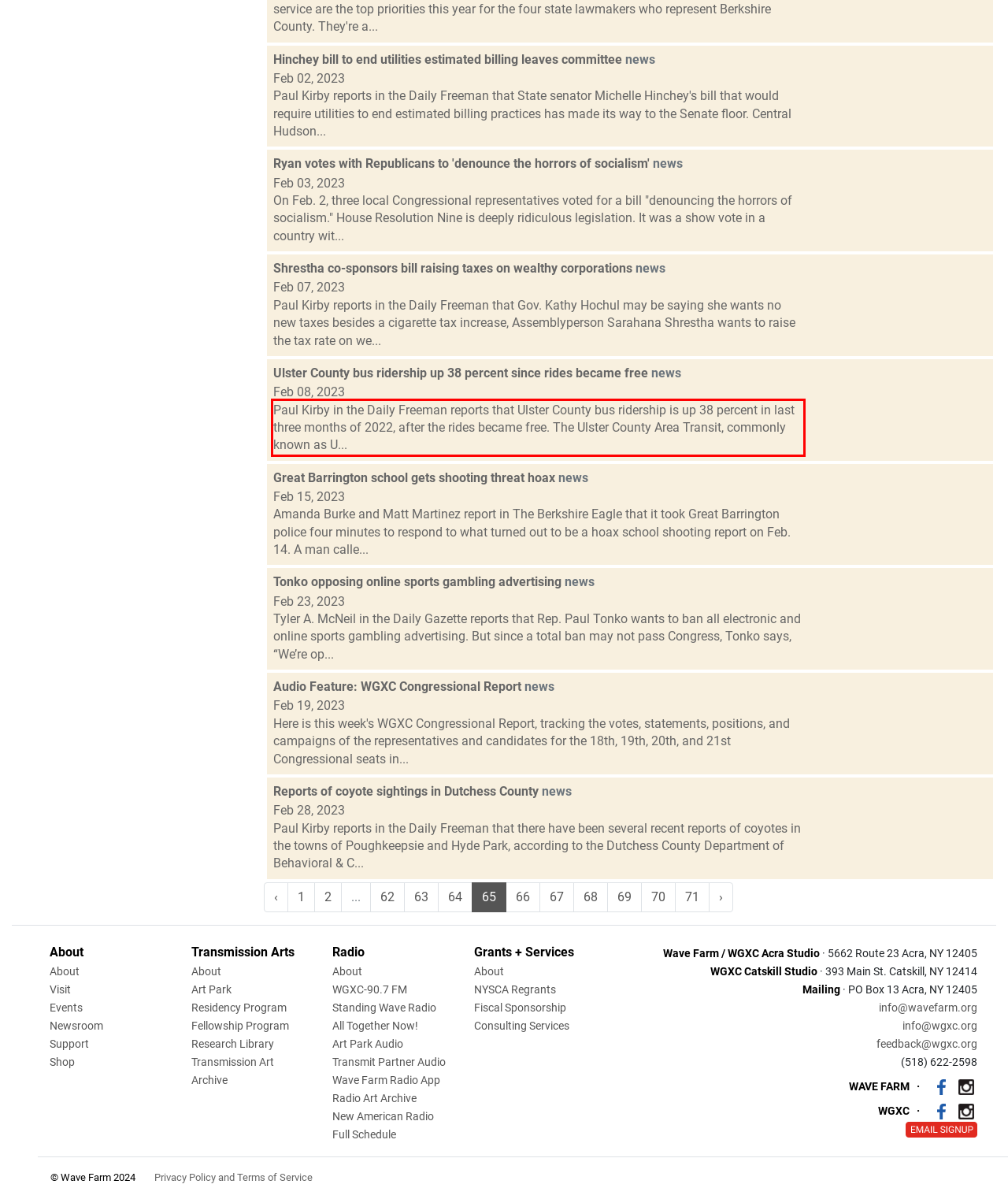Observe the screenshot of the webpage, locate the red bounding box, and extract the text content within it.

Paul Kirby in the Daily Freeman reports that Ulster County bus ridership is up 38 percent in last three months of 2022, after the rides became free. The Ulster County Area Transit, commonly known as U...